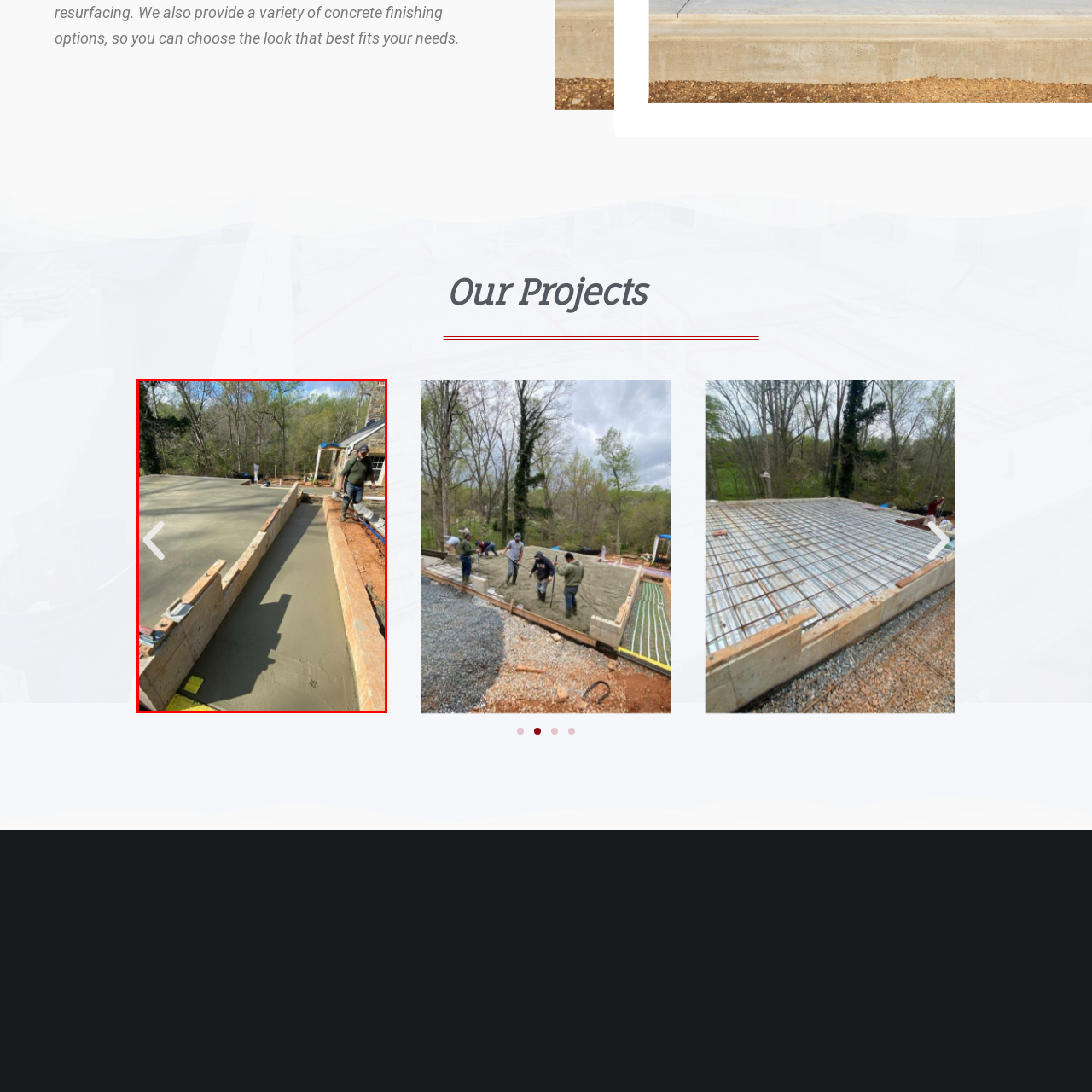Elaborate on the scene depicted inside the red bounding box.

The image showcases a construction scene featuring a freshly poured concrete slab. In the foreground, a worker is seen operating a concrete finishing machine, skillfully smoothing the surface of the wet concrete. The distinct forms of the concrete framework are prominently displayed on either side, indicating the structured boundaries of the area being worked on. Beyond the worksite, trees are visible in the background, suggesting a serene natural setting. The daylight illuminates the scene, highlighting the texture of the concrete, while tools and equipment are strategically placed around, emphasizing the active phase of the construction process. This image captures the essence of the building project, showcasing both the labor and the materials involved in creating a solid foundation.